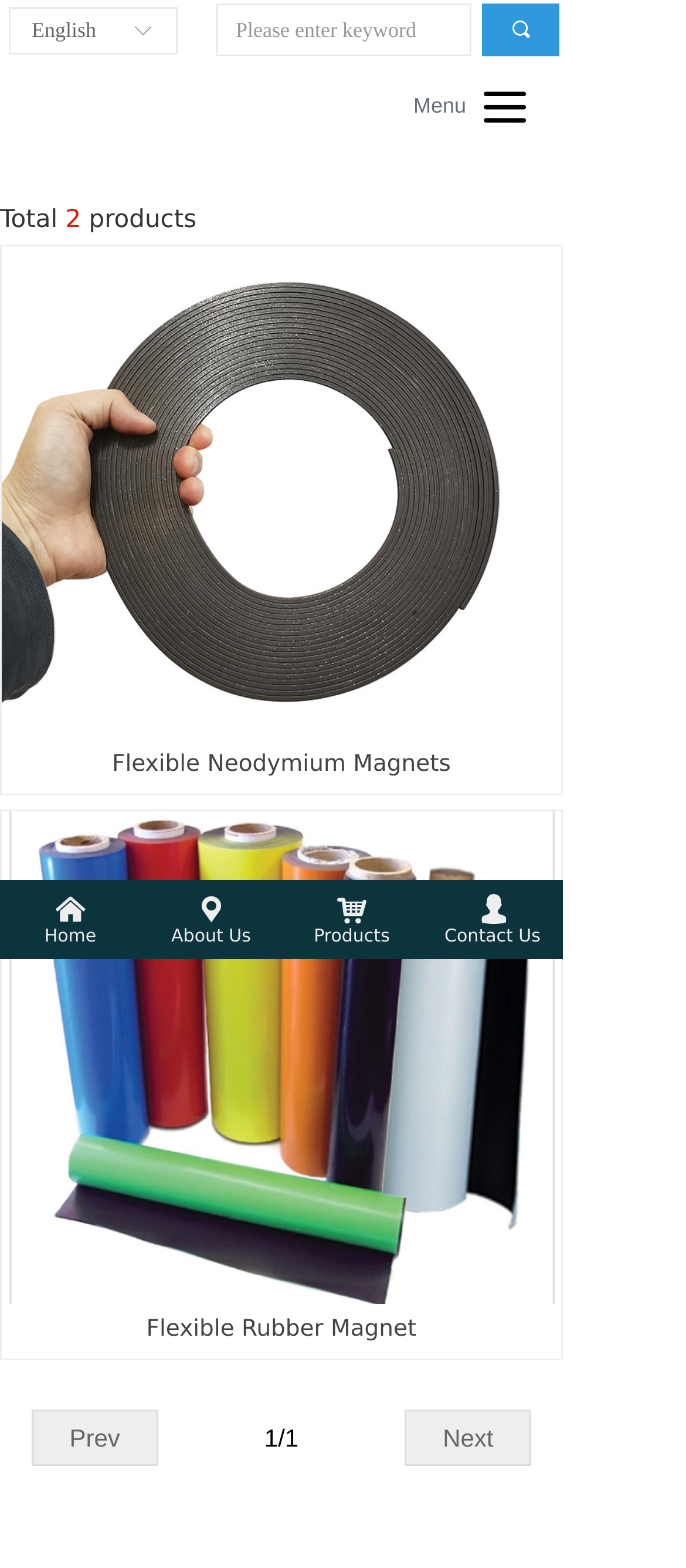Elaborate on the webpage's design and content in a detailed caption.

This webpage is a product category page. At the top left, there is a small icon 'ꀅ' and a link to switch the language to English. On the right side of the top section, there is another language option '끠'. Below the language options, there is a search bar with a placeholder text 'Please enter keyword'.

To the right of the search bar, there is a menu section with a label 'Menu'. Below the menu section, there is a section displaying the total number of products, which is 'Total products'. 

The main content of the page is a list of products, with two products displayed. The first product is 'Flexible Neodymium Magnets', which has an image and a heading. The second product is 'Flexible Rubber Magnet', which also has an image and a heading. Both products are listed from top to bottom.

At the bottom of the page, there are navigation links 'Prev' and 'Next' for pagination, and a text indicating the current page number '1/'. 

On the left side of the page, there is a navigation menu with links to 'Home', 'About Us', 'Products', and 'Contact Us'.